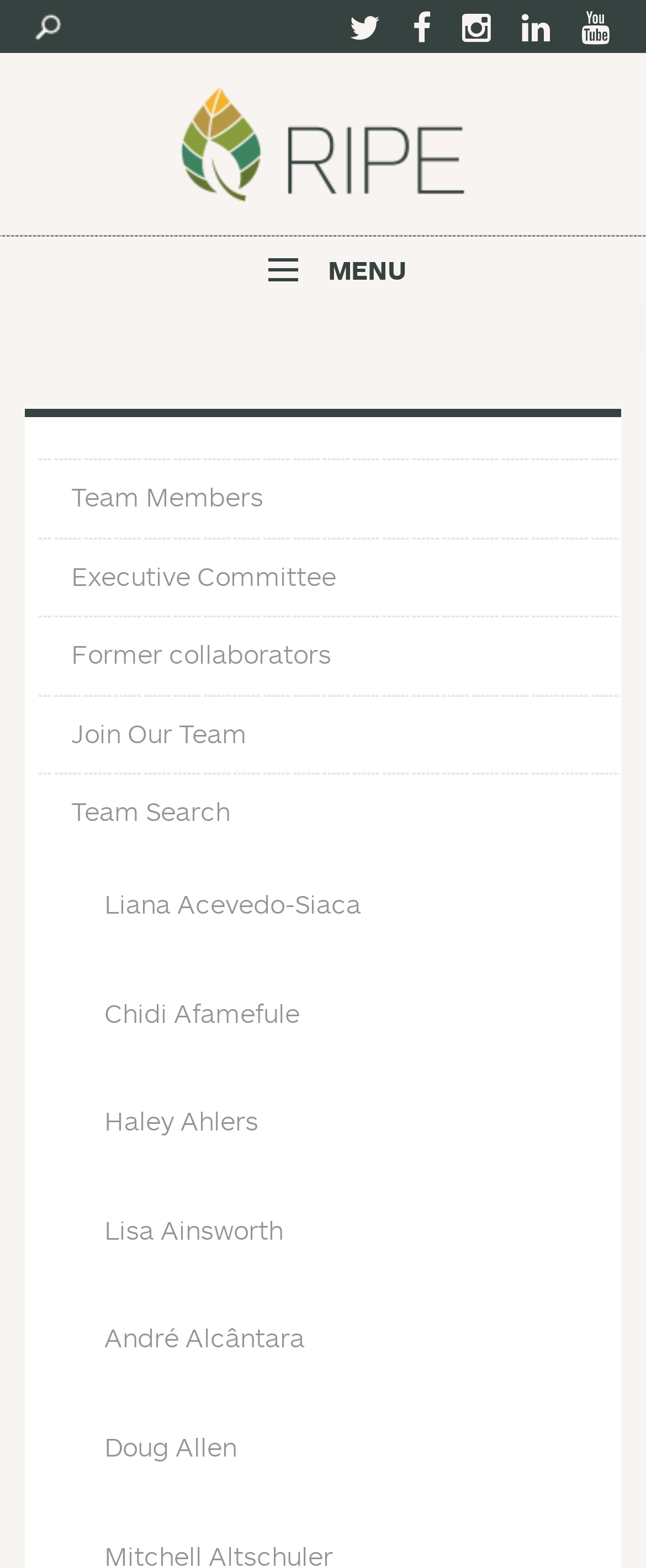Kindly determine the bounding box coordinates for the area that needs to be clicked to execute this instruction: "Visit the HALP Crew page".

None